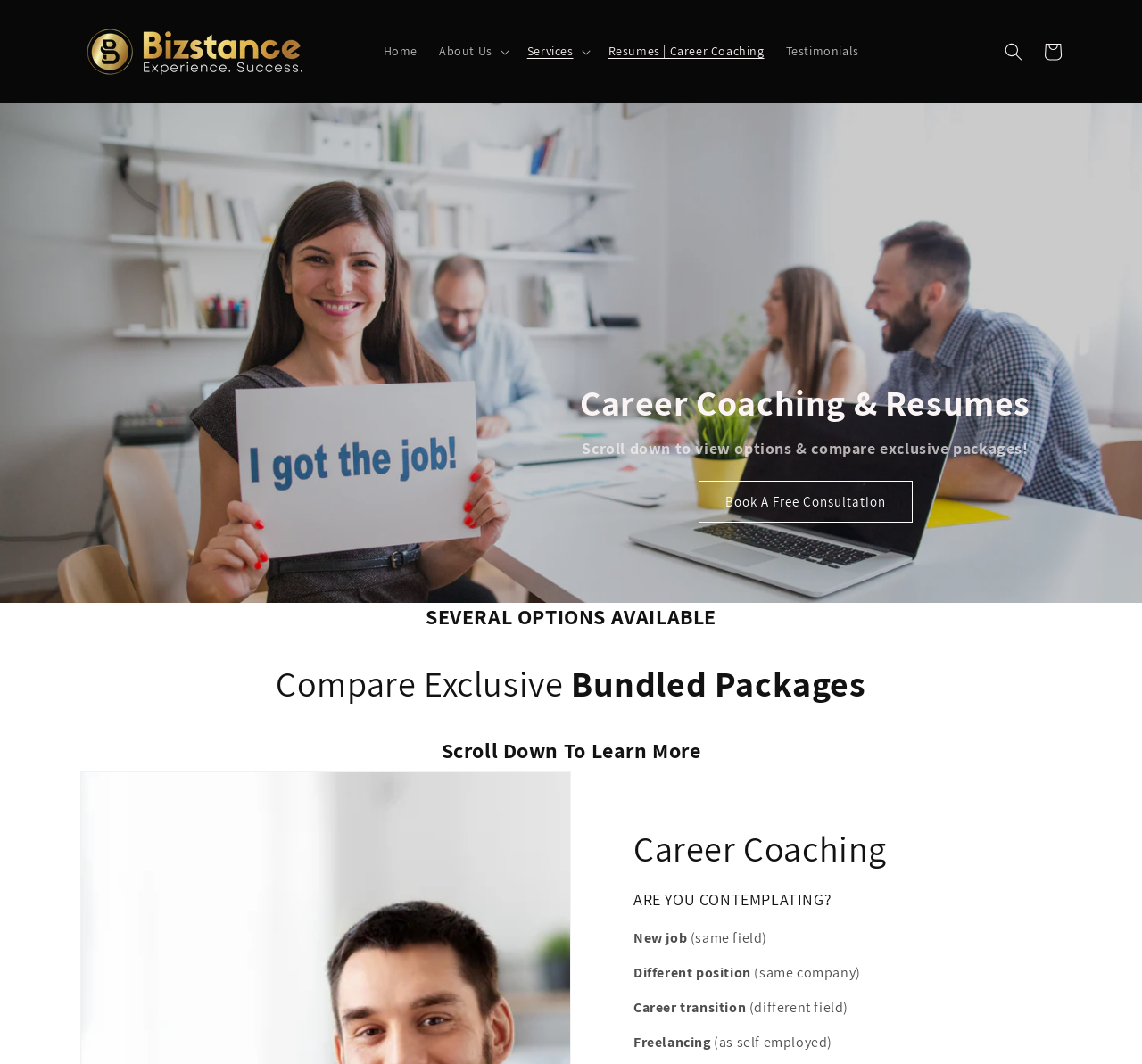Determine the bounding box coordinates of the UI element that matches the following description: "Home". The coordinates should be four float numbers between 0 and 1 in the format [left, top, right, bottom].

[0.326, 0.031, 0.375, 0.066]